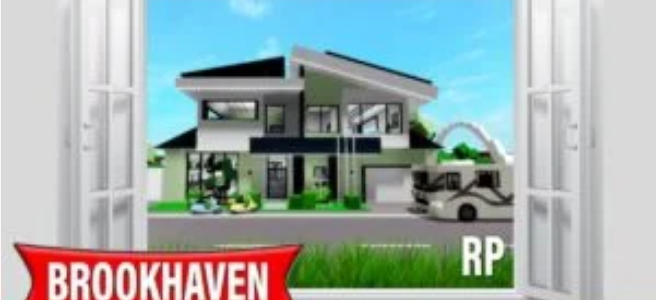What is written on the bold red banner?
Please respond to the question with a detailed and thorough explanation.

At the bottom of the image, a bold red banner features the word 'BROOKHAVEN' prominently, while the letters 'RP' are displayed in a striking font, indicating the role-play aspect of the game. This implies that the bold red banner has the word 'BROOKHAVEN' written on it.